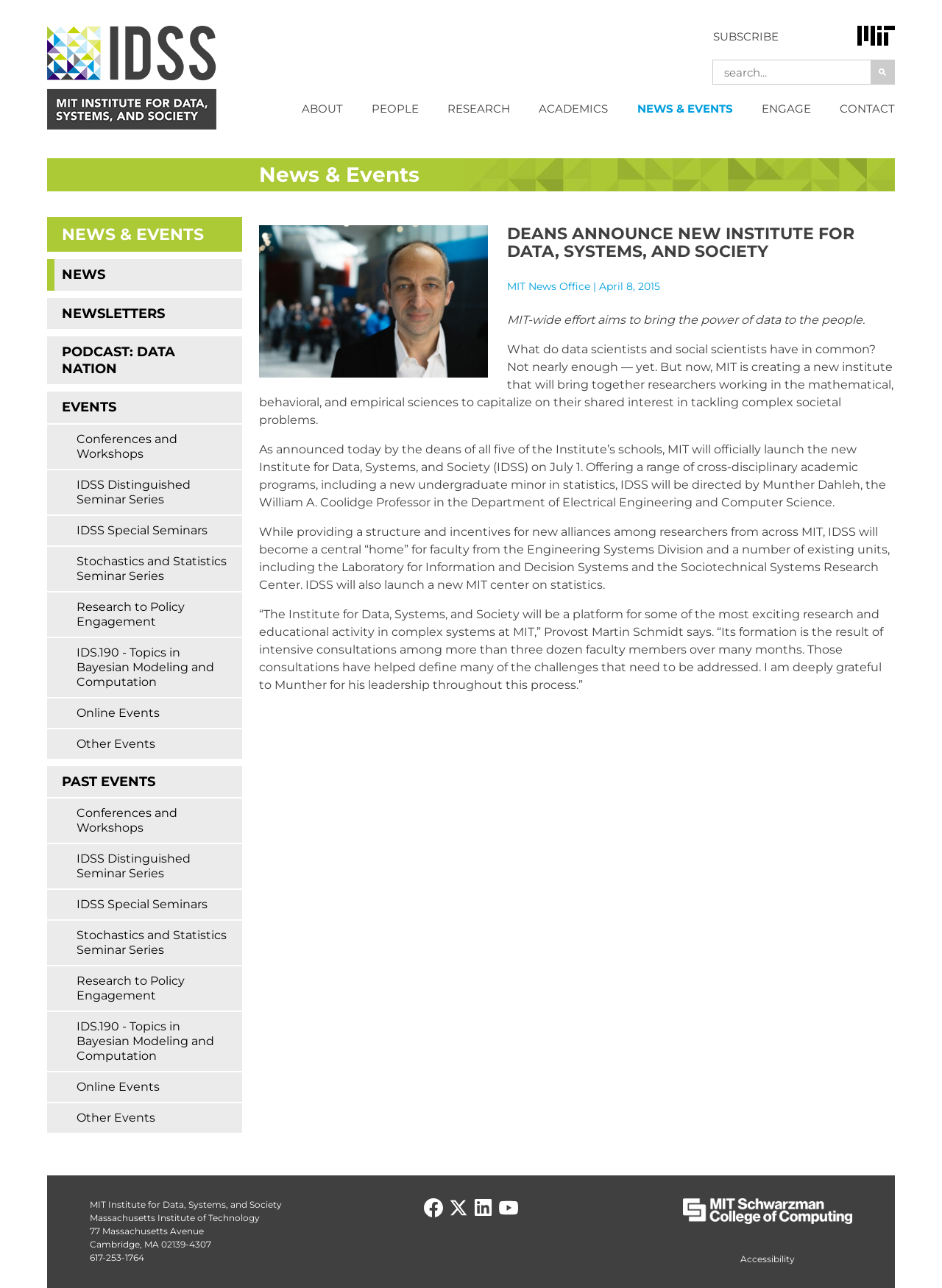Construct a thorough caption encompassing all aspects of the webpage.

This webpage is about the announcement of a new Institute for Data, Systems, and Society (IDSS) at MIT. At the top left corner, there is a link and an image, likely a logo. On the top right corner, there is a search bar with a button and a link to the MIT logo. Below the search bar, there are several links to different sections of the website, including "ABOUT", "PEOPLE", "RESEARCH", "ACADEMICS", "NEWS & EVENTS", "ENGAGE", and "CONTACT".

The main content of the webpage is divided into two columns. The left column has a heading "NEWS & EVENTS" and lists several links to news articles, newsletters, podcasts, events, and seminars. The right column has a heading "DEANS ANNOUNCE NEW INSTITUTE FOR DATA, SYSTEMS, AND SOCIETY" and contains several paragraphs of text describing the new institute, its goals, and its director, Munther Dahleh. There is also an image of Munther Dahleh.

At the bottom of the webpage, there are several links to social media platforms, including Facebook, X, LinkedIn, and YouTube. There is also a link to "Accessibility" and a copyright notice with the address and phone number of MIT.

Overall, the webpage has a simple and clean design, with a focus on presenting information about the new institute and its goals.